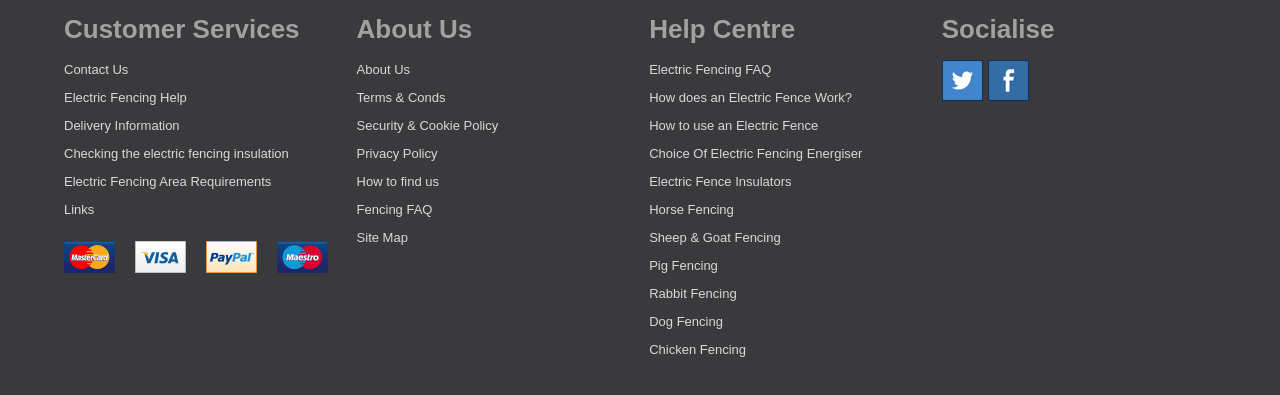Please provide a brief answer to the question using only one word or phrase: 
What type of fencing is discussed in the Help Centre?

Electric Fencing